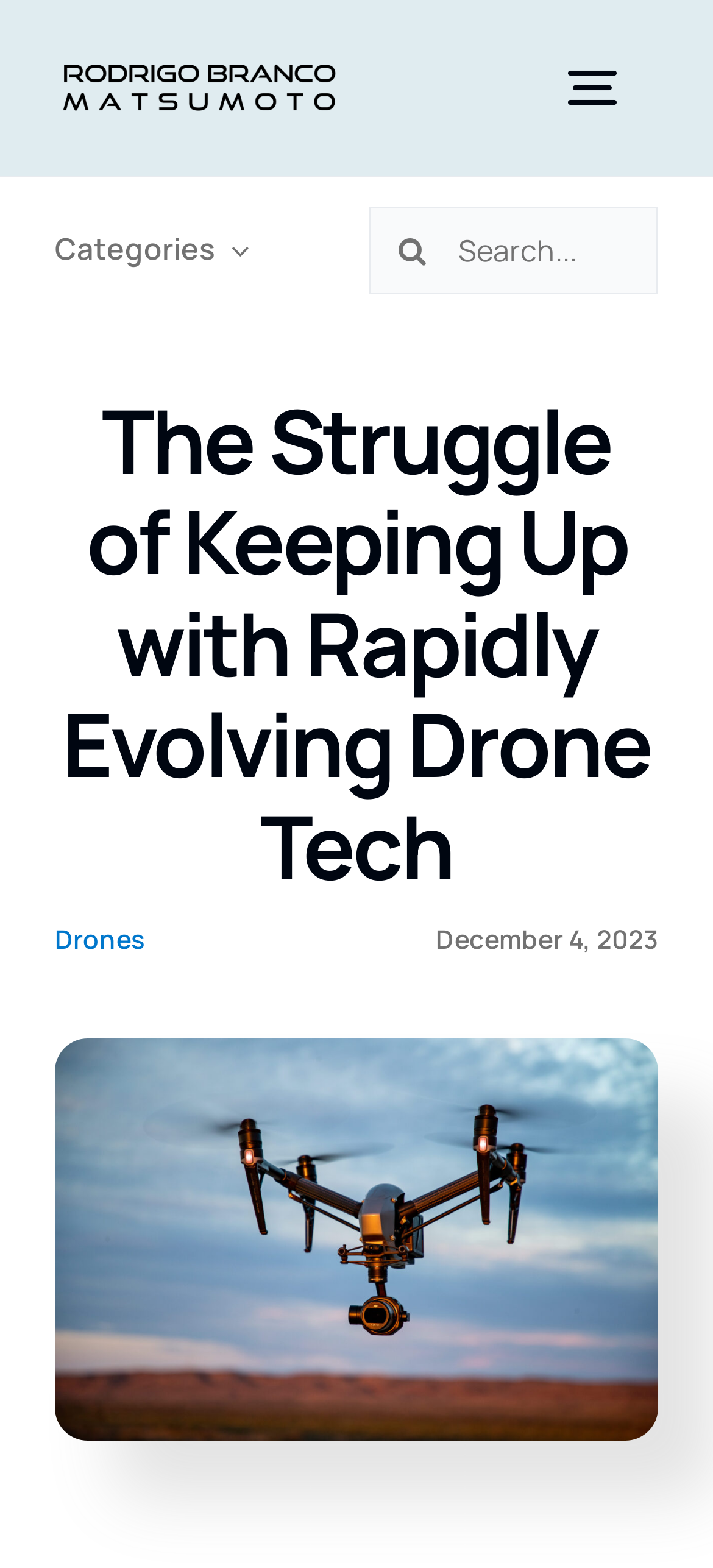Please answer the following query using a single word or phrase: 
What is the logo of the website?

RODMATSUMOTO.COM